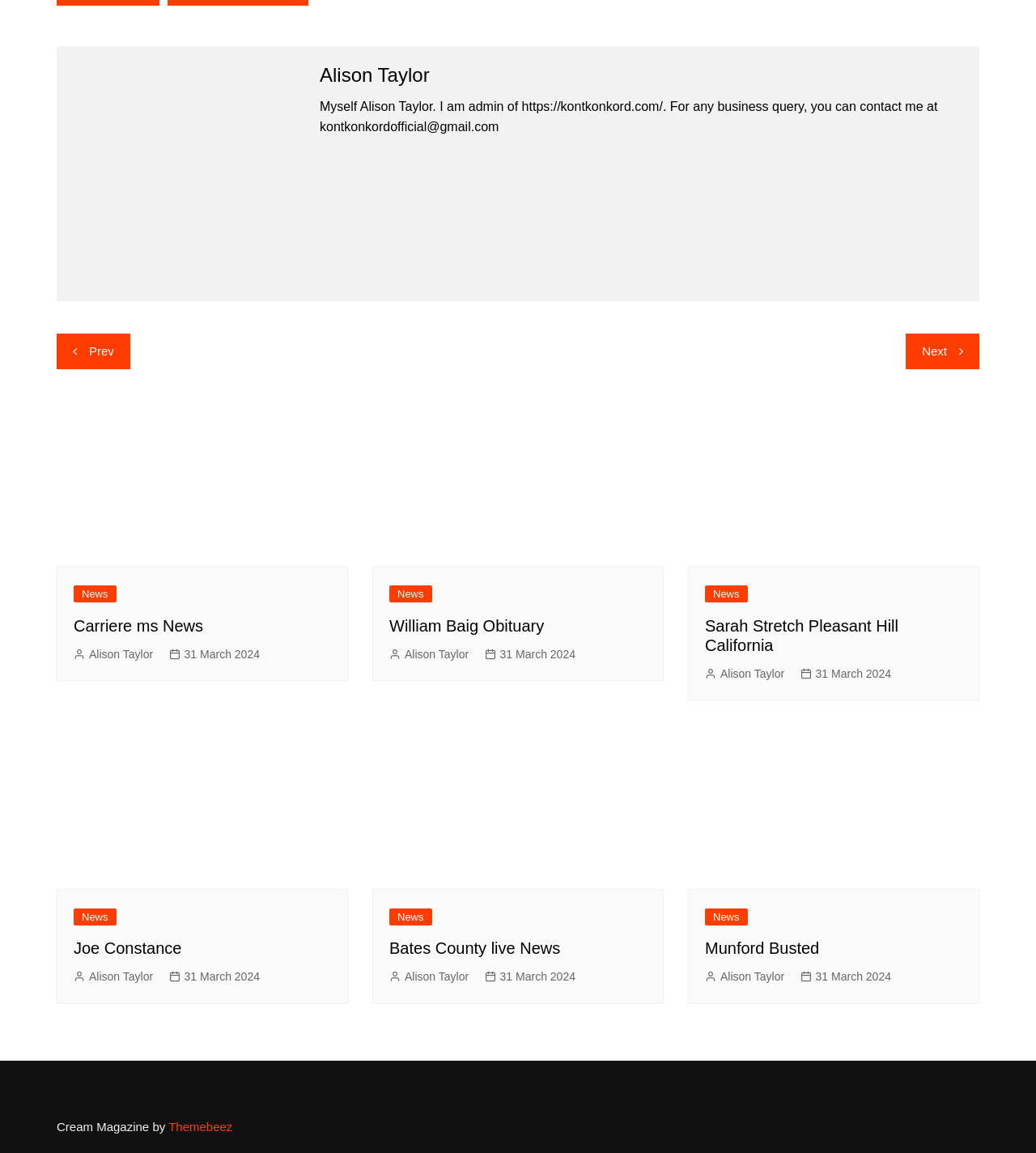What is the name of the admin?
Answer with a single word or short phrase according to what you see in the image.

Alison Taylor